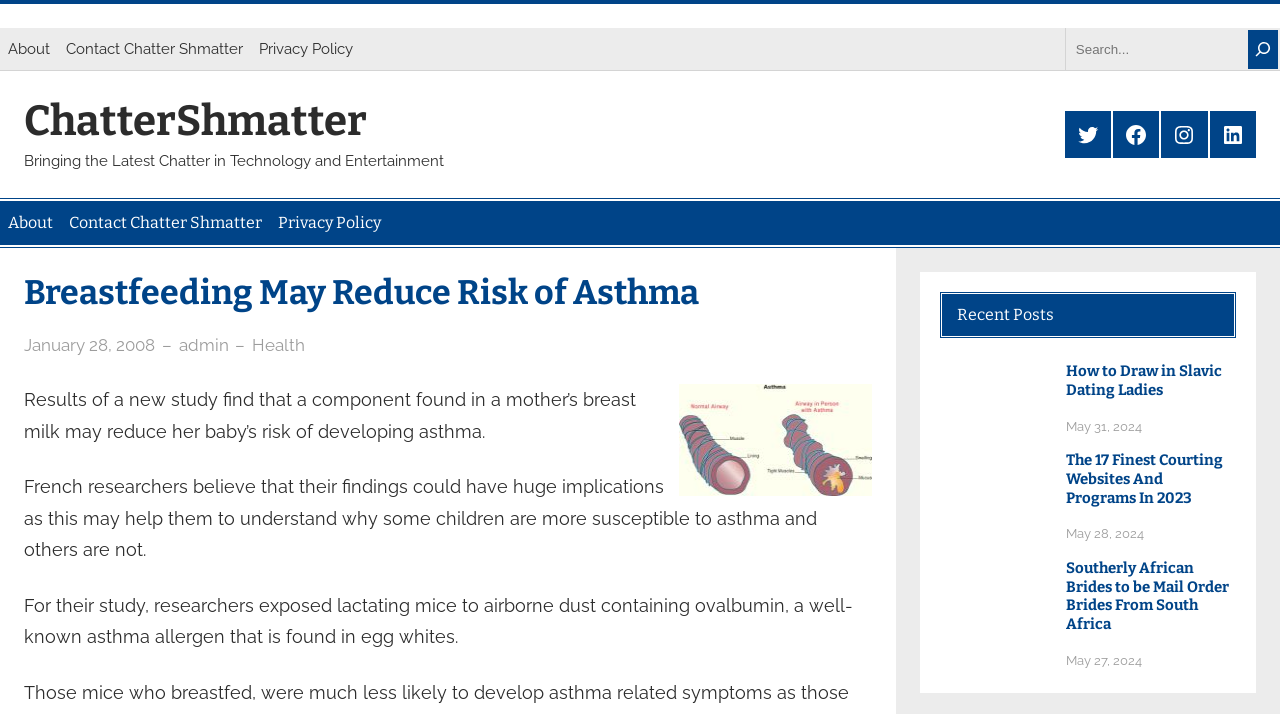What is the format of the dates listed under 'Recent Posts'?
Using the information from the image, provide a comprehensive answer to the question.

The dates listed under 'Recent Posts' are in the format of 'Month Day, Year', such as 'May 31, 2024' and 'May 28, 2024'.